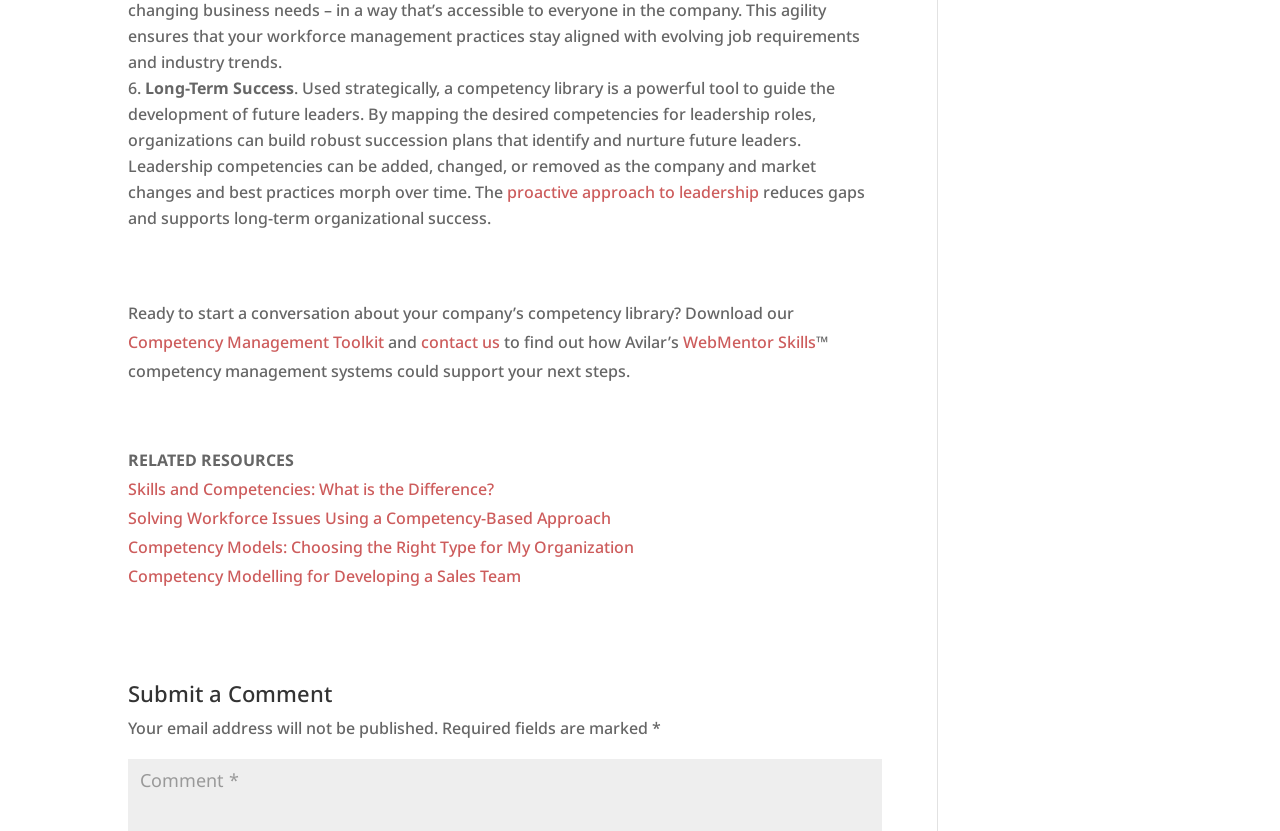Please locate the bounding box coordinates of the element that should be clicked to achieve the given instruction: "Write a comment".

[0.109, 0.924, 0.187, 0.953]